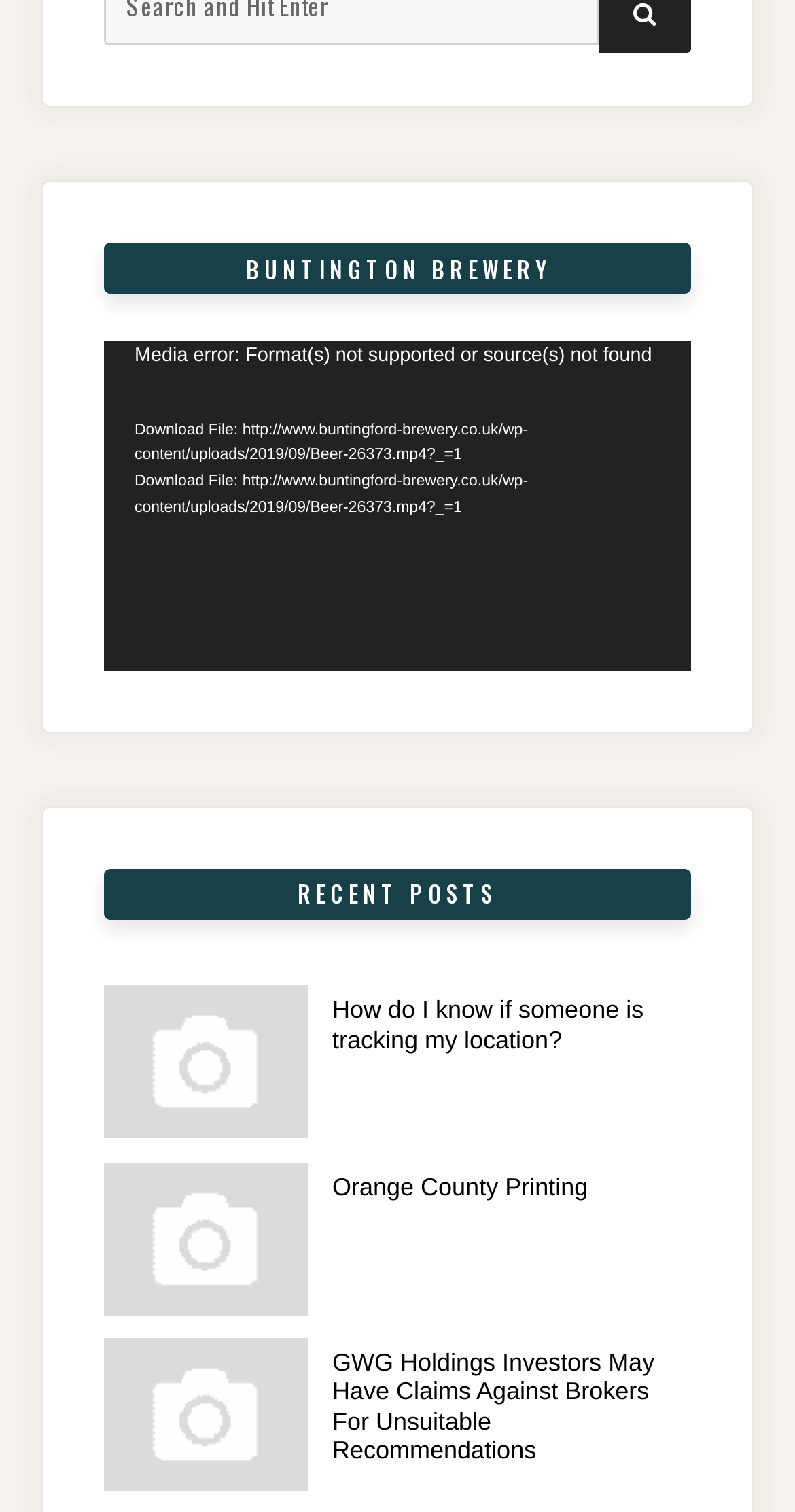Locate the bounding box coordinates of the item that should be clicked to fulfill the instruction: "View the full screen".

[0.777, 0.403, 0.828, 0.43]